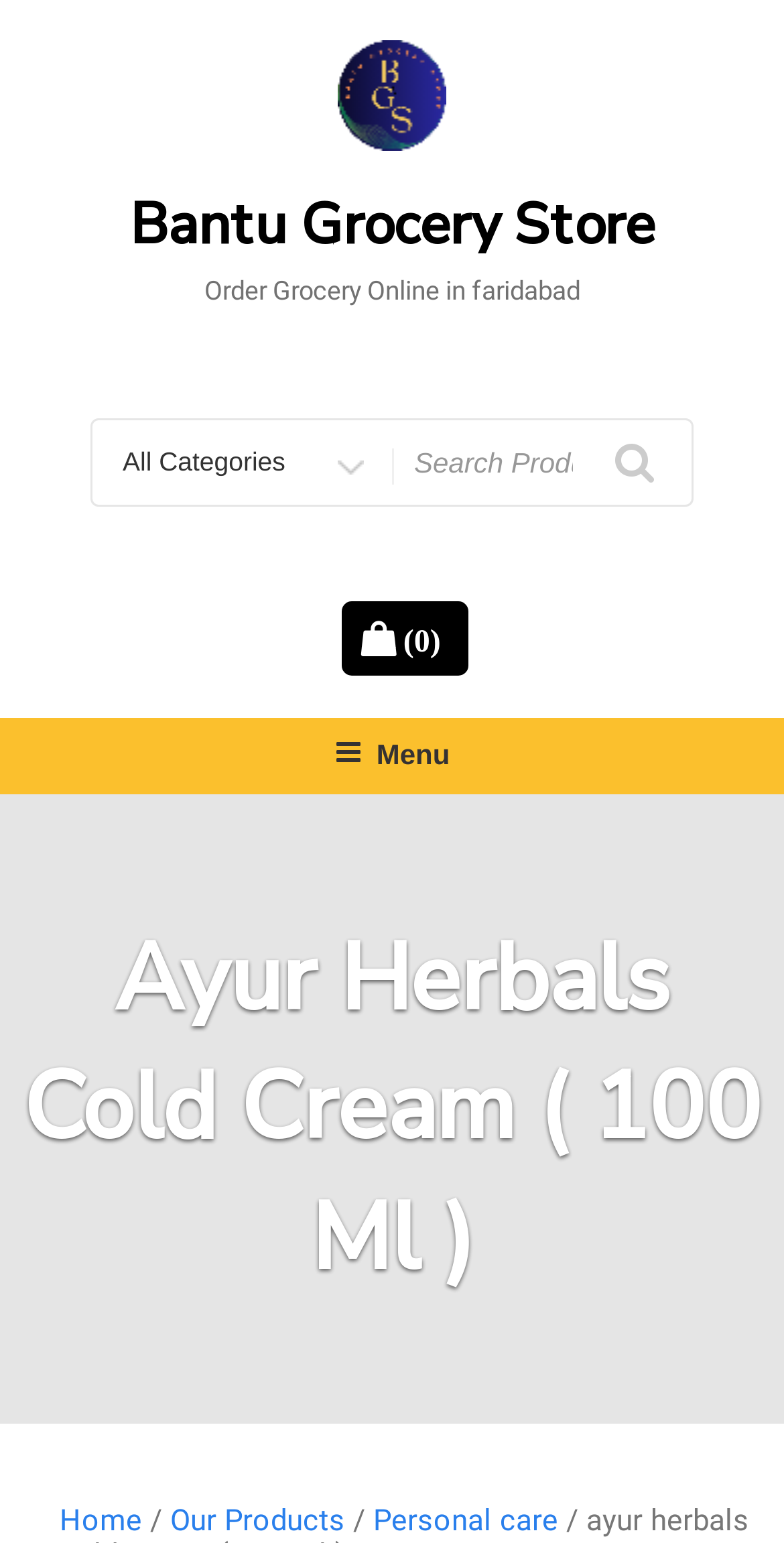Respond to the question below with a concise word or phrase:
What is the name of the grocery store?

Bantu Grocery Store